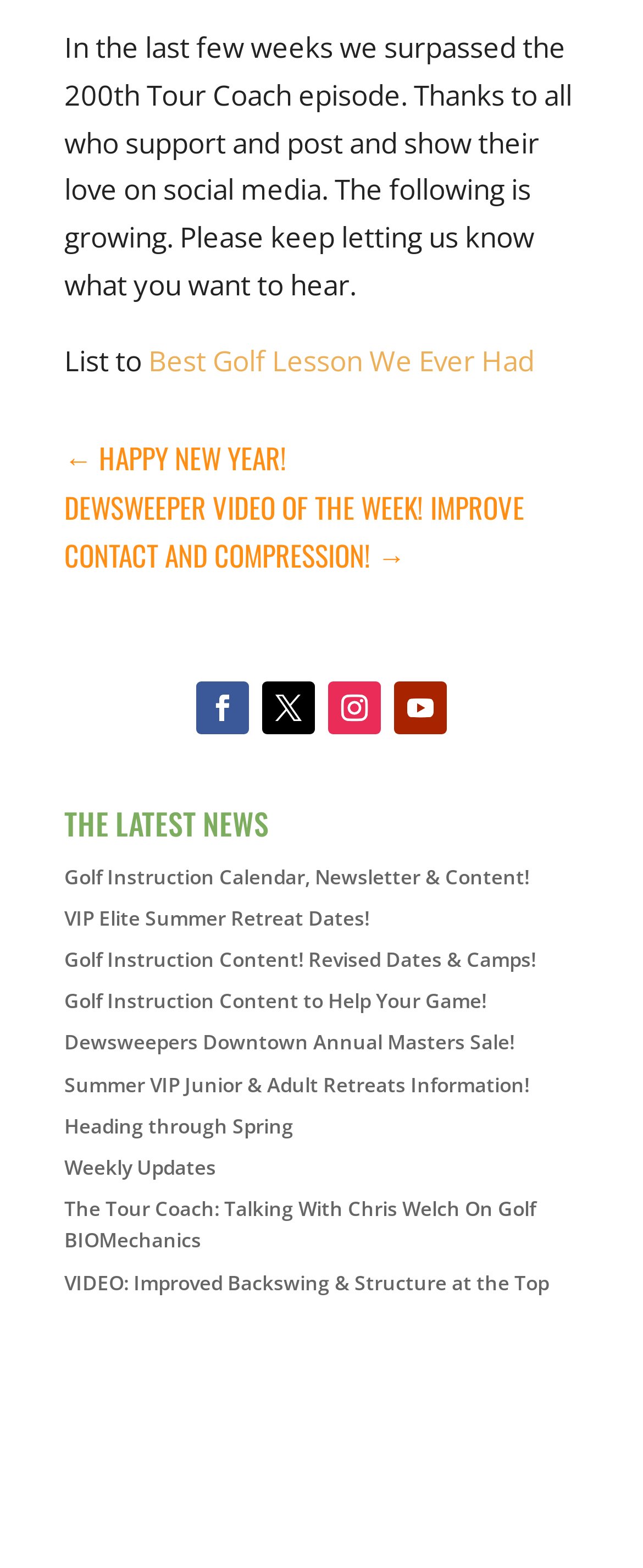Identify the bounding box coordinates for the element that needs to be clicked to fulfill this instruction: "Click on the link to the best golf lesson". Provide the coordinates in the format of four float numbers between 0 and 1: [left, top, right, bottom].

[0.231, 0.218, 0.831, 0.242]